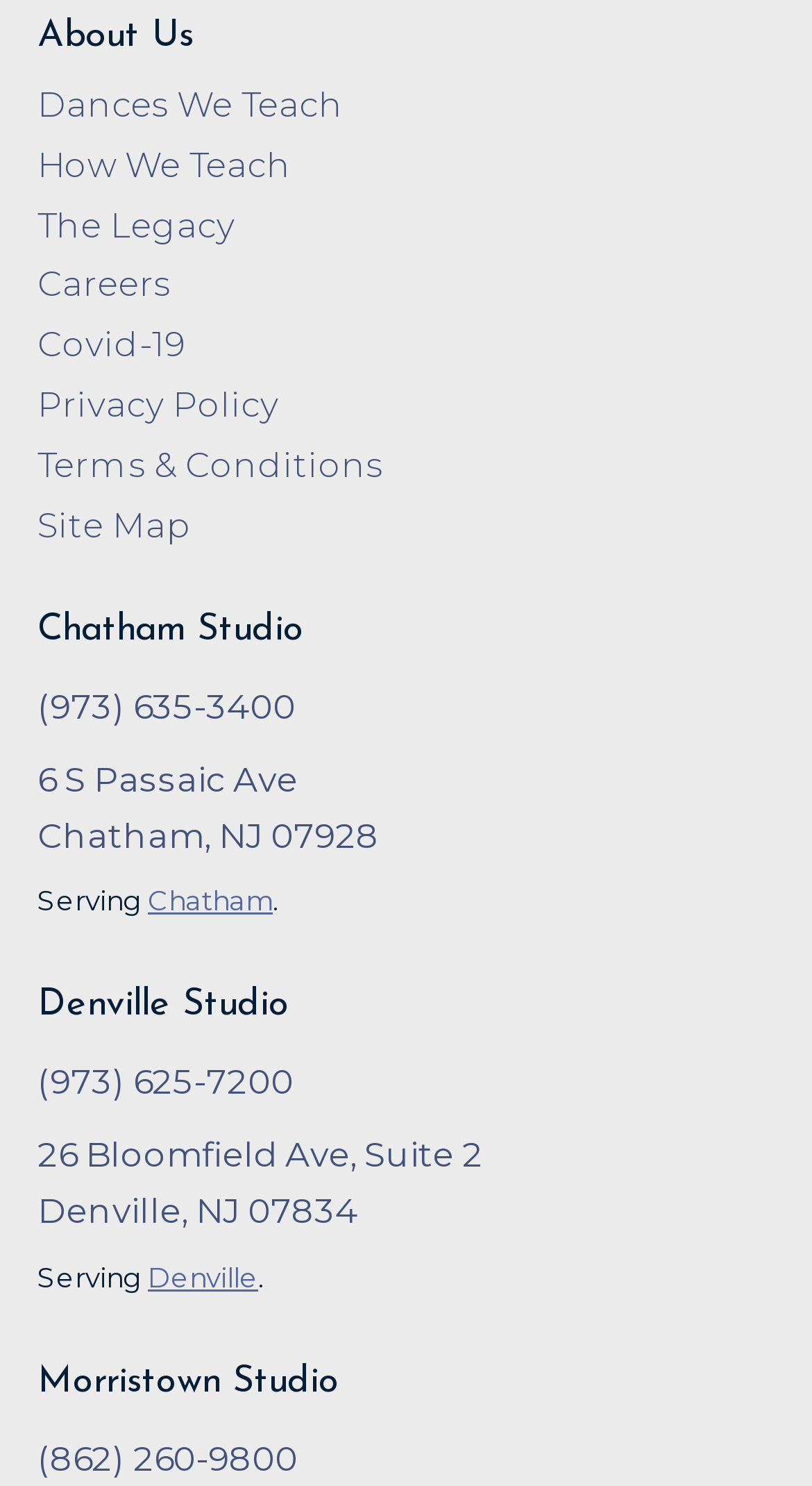Please identify the bounding box coordinates of the element's region that I should click in order to complete the following instruction: "Go to Morristown Studio". The bounding box coordinates consist of four float numbers between 0 and 1, i.e., [left, top, right, bottom].

[0.046, 0.918, 0.418, 0.942]